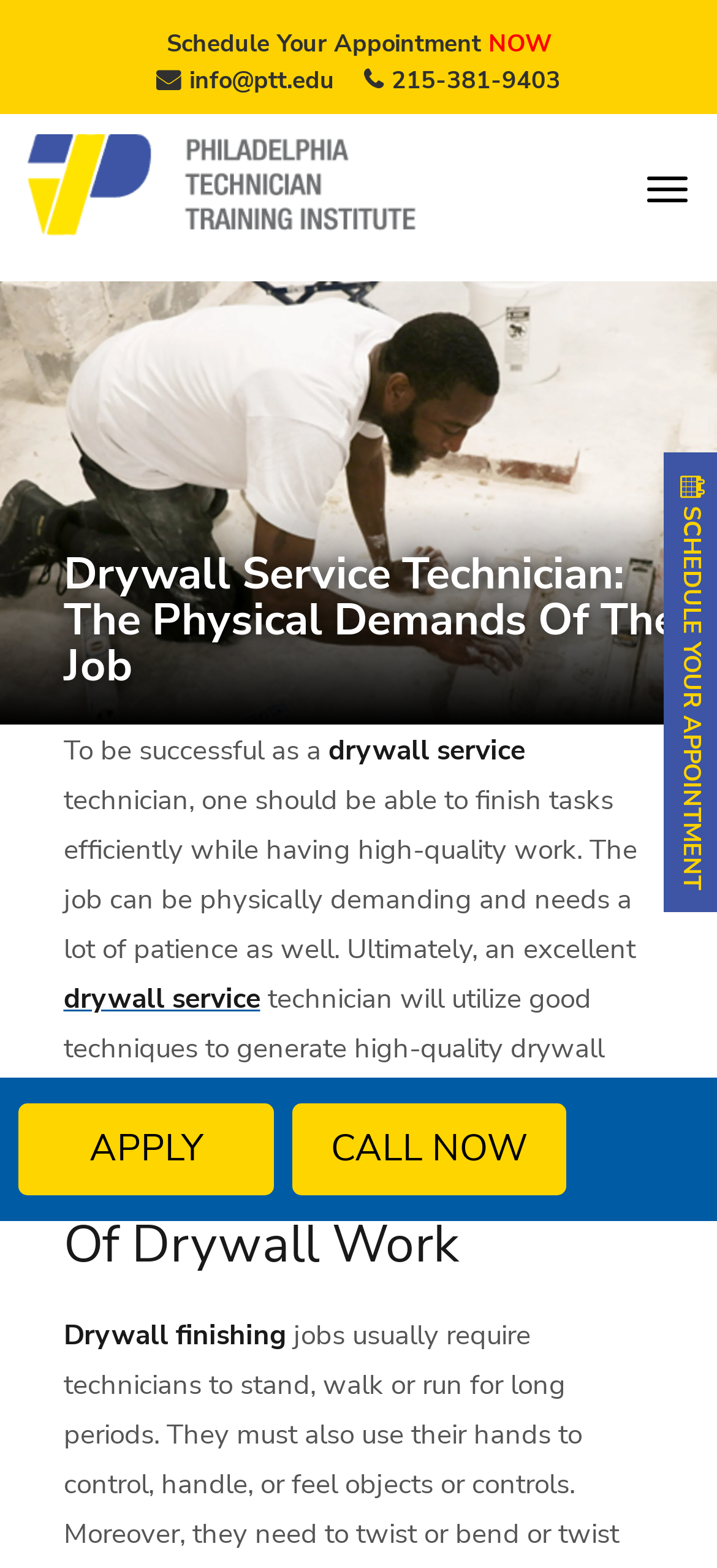Use a single word or phrase to respond to the question:
What is the purpose of a drywall service technician?

Finish tasks efficiently